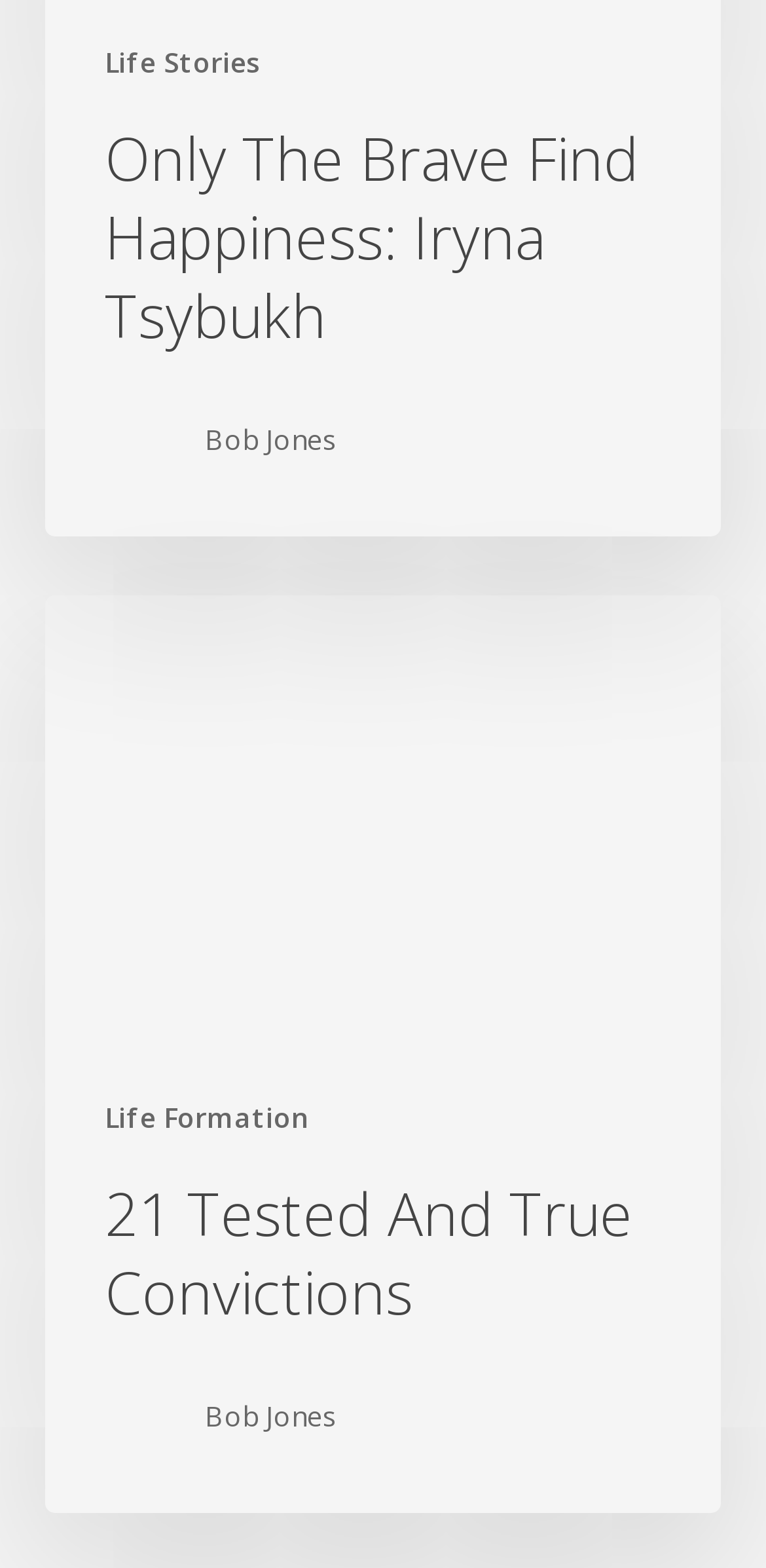Provide a brief response in the form of a single word or phrase:
Is the webpage about a person's life story?

Yes